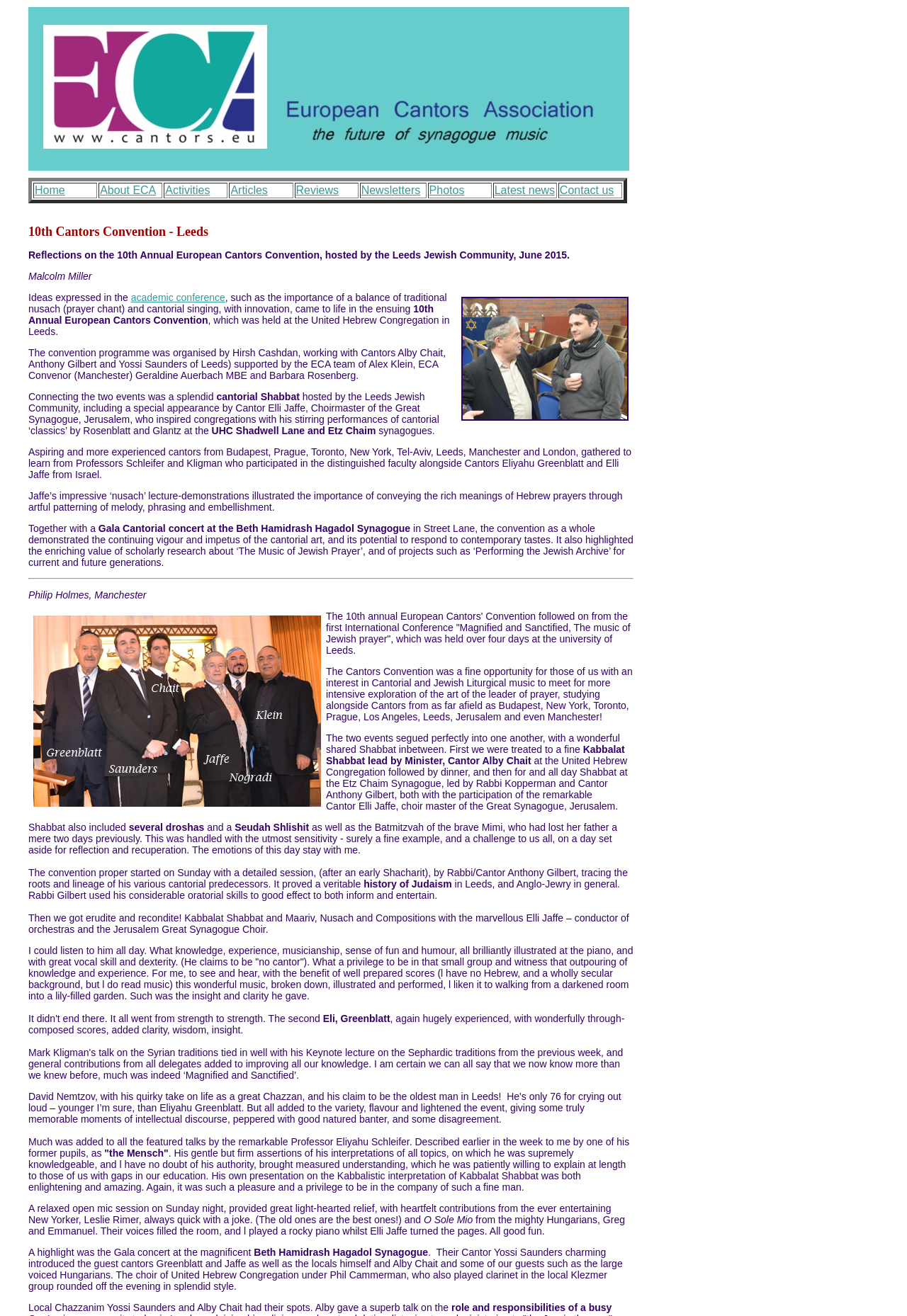Identify the bounding box coordinates of the clickable region required to complete the instruction: "View the '10th Cantors Convention - Leeds' article". The coordinates should be given as four float numbers within the range of 0 and 1, i.e., [left, top, right, bottom].

[0.031, 0.171, 0.23, 0.181]